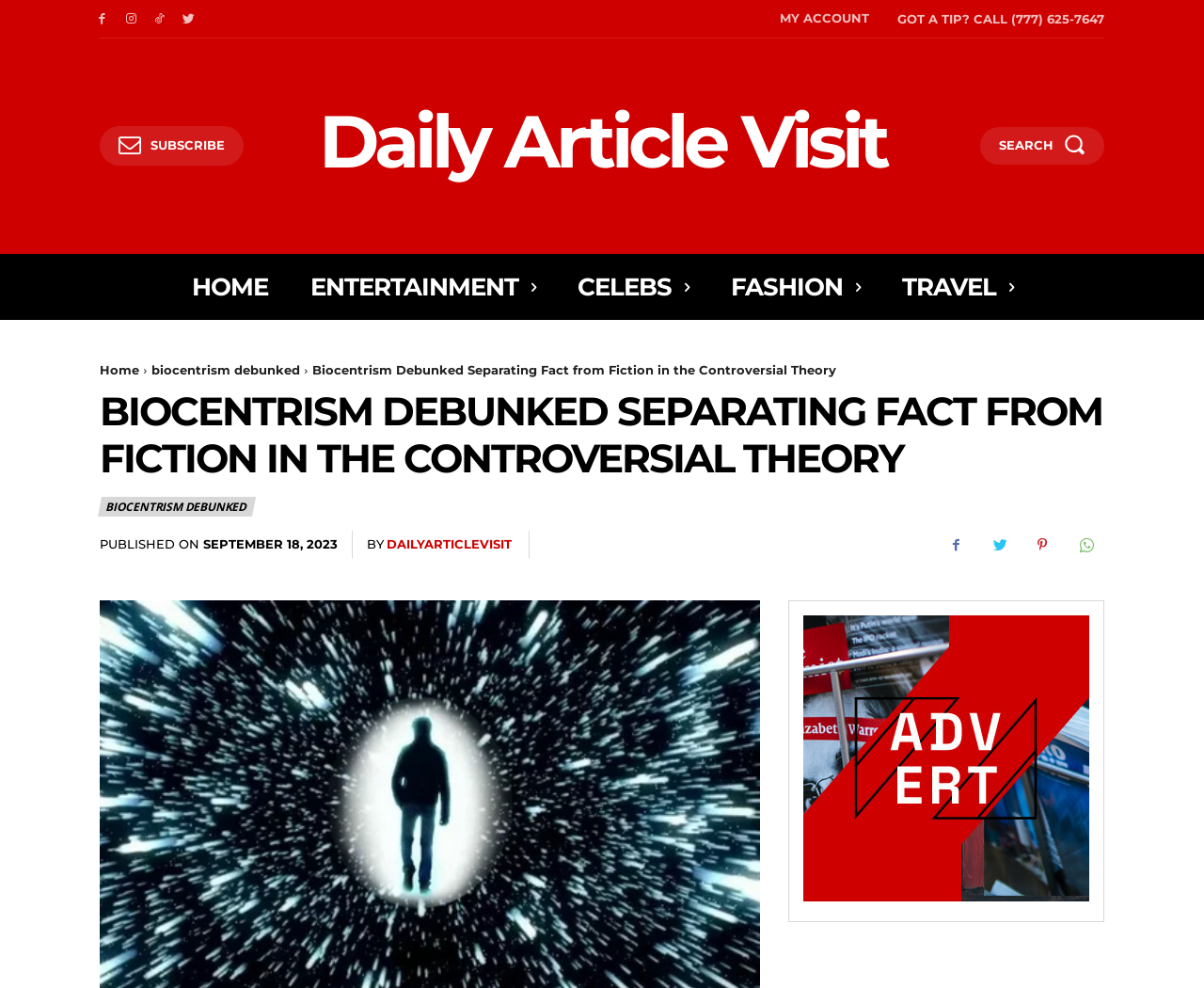Provide an in-depth caption for the webpage.

This webpage is about debunking biocentrism, a controversial theory. At the top left, there are four social media links represented by icons. To the right of these icons, there is a "MY ACCOUNT" button. On the top right, there is a "GOT A TIP?" link with a phone number, followed by a "SUBSCRIBE" button with an icon. Below these elements, there is a horizontal navigation menu with links to "HOME", "ENTERTAINMENT", "CELEBS", "FASHION", and "TRAVEL", each accompanied by an icon.

The main content of the webpage is a article titled "Biocentrism Debunked Separating Fact from Fiction in the Controversial Theory". The title is in a large font size and is followed by a link to the article. Below the title, there is a publication date, "SEPTEMBER 18, 2023", and the author's name, "DAILYARTICLEVISIT". 

On the right side of the article, there is a vertical column with several links, including "BIOCENTRISM DEBUNKED", and four social media links represented by icons. At the bottom of the webpage, there is a large image with a link labeled "spot_img".